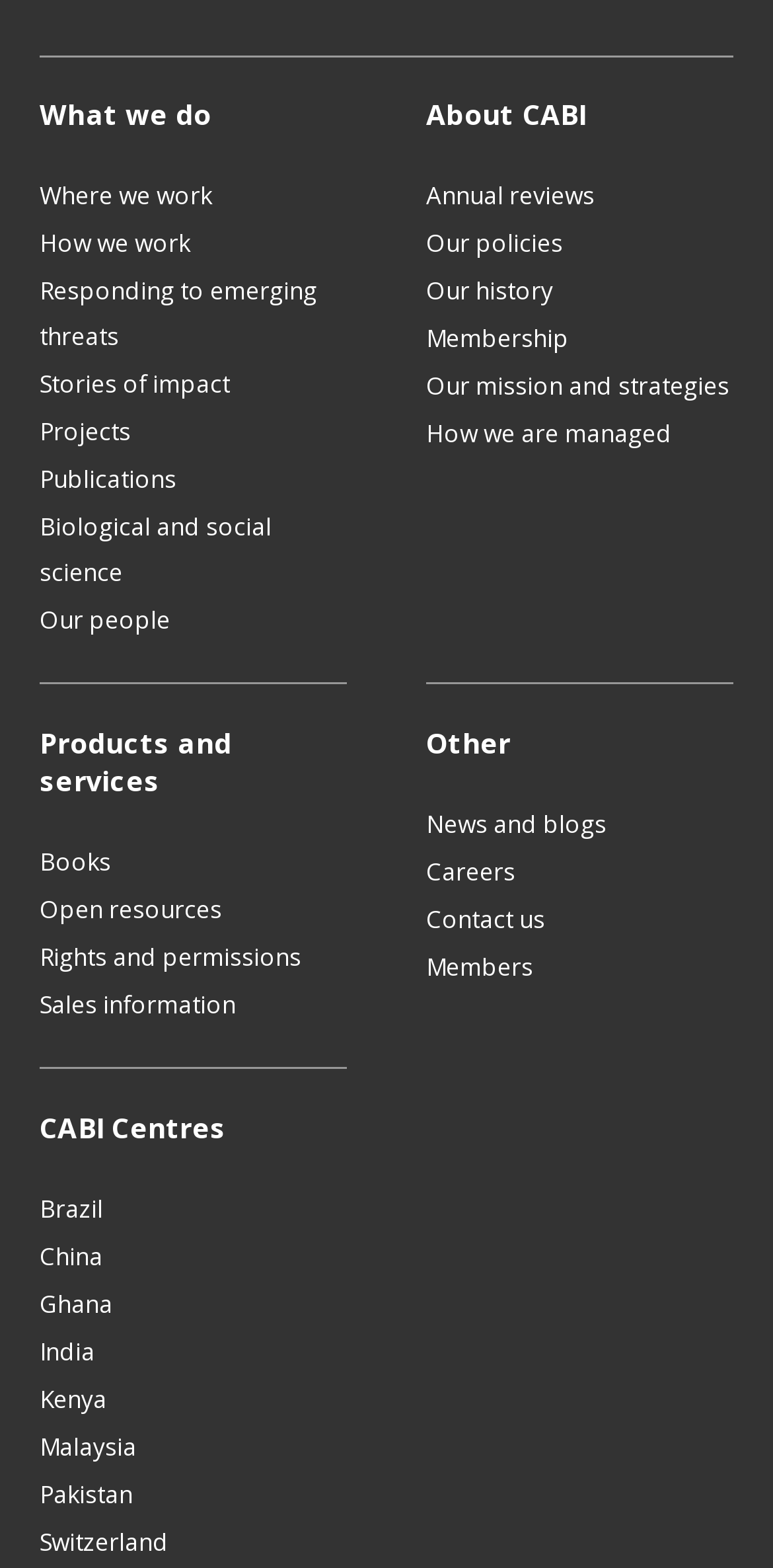What are the main categories on the website?
Please answer the question with as much detail and depth as you can.

By analyzing the headings on the webpage, I can identify the main categories as 'What we do', 'About CABI', 'Products and services', 'Other', and 'CABI Centres'. These categories are prominent and separate sections on the webpage, indicating their importance.